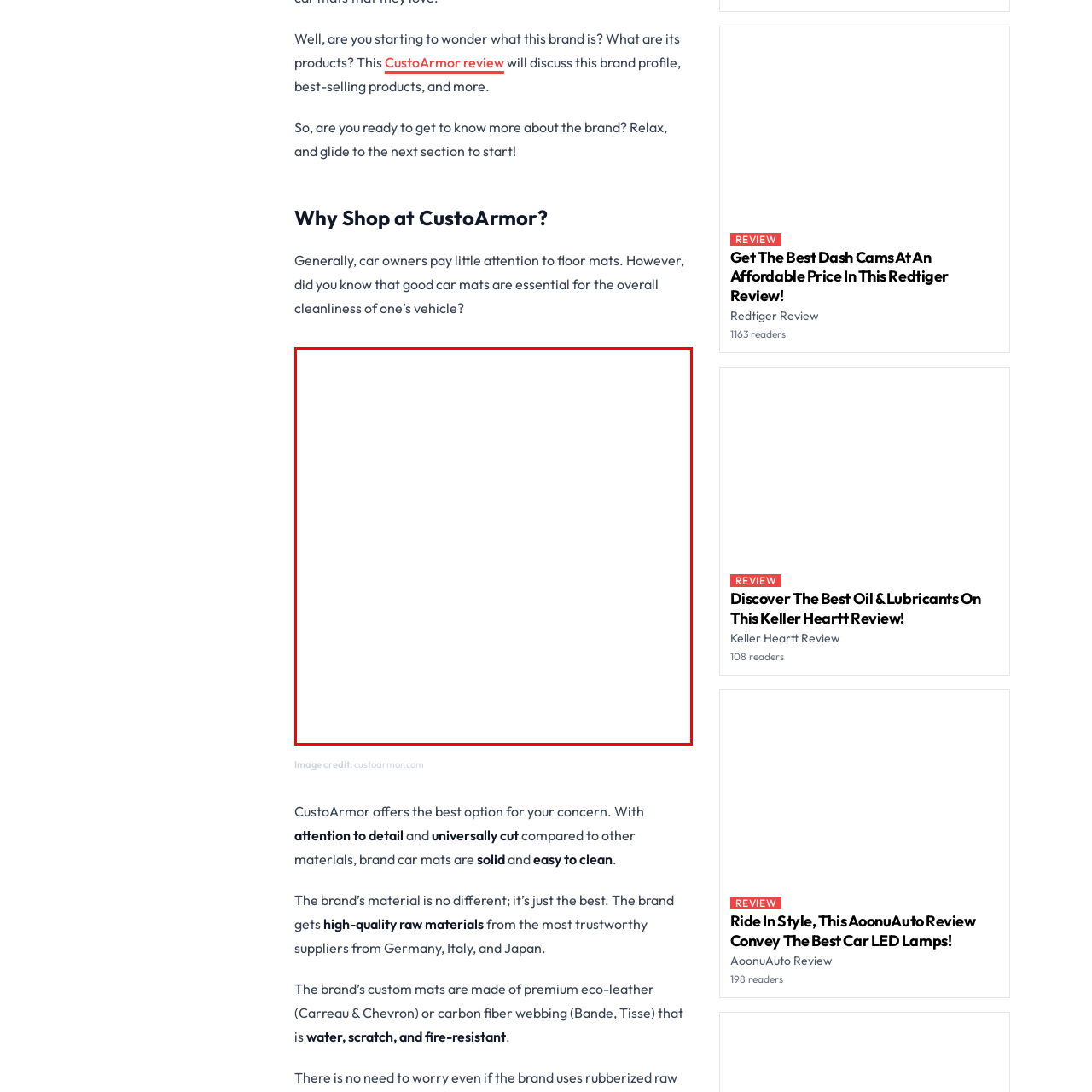What is the purpose of the image?
Observe the image inside the red bounding box and give a concise answer using a single word or phrase.

To engage readers